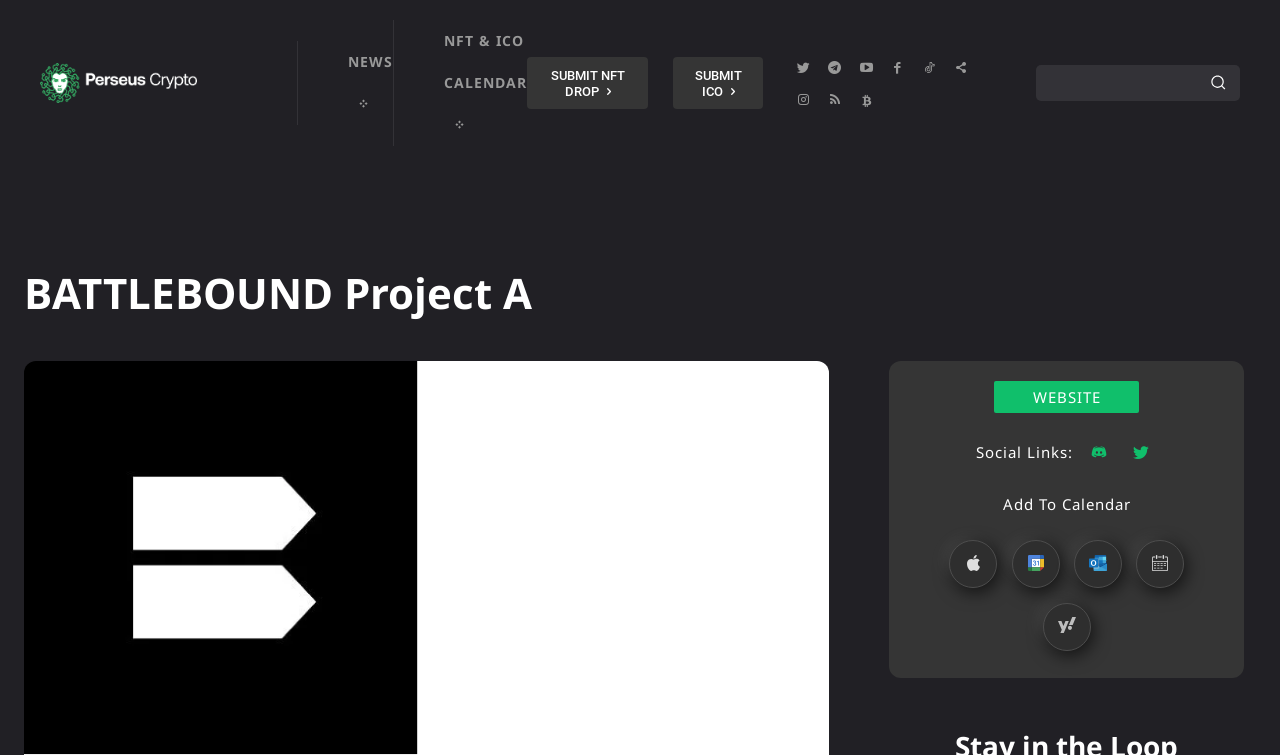Please find the bounding box coordinates of the clickable region needed to complete the following instruction: "Add to calendar". The bounding box coordinates must consist of four float numbers between 0 and 1, i.e., [left, top, right, bottom].

[0.783, 0.655, 0.883, 0.681]